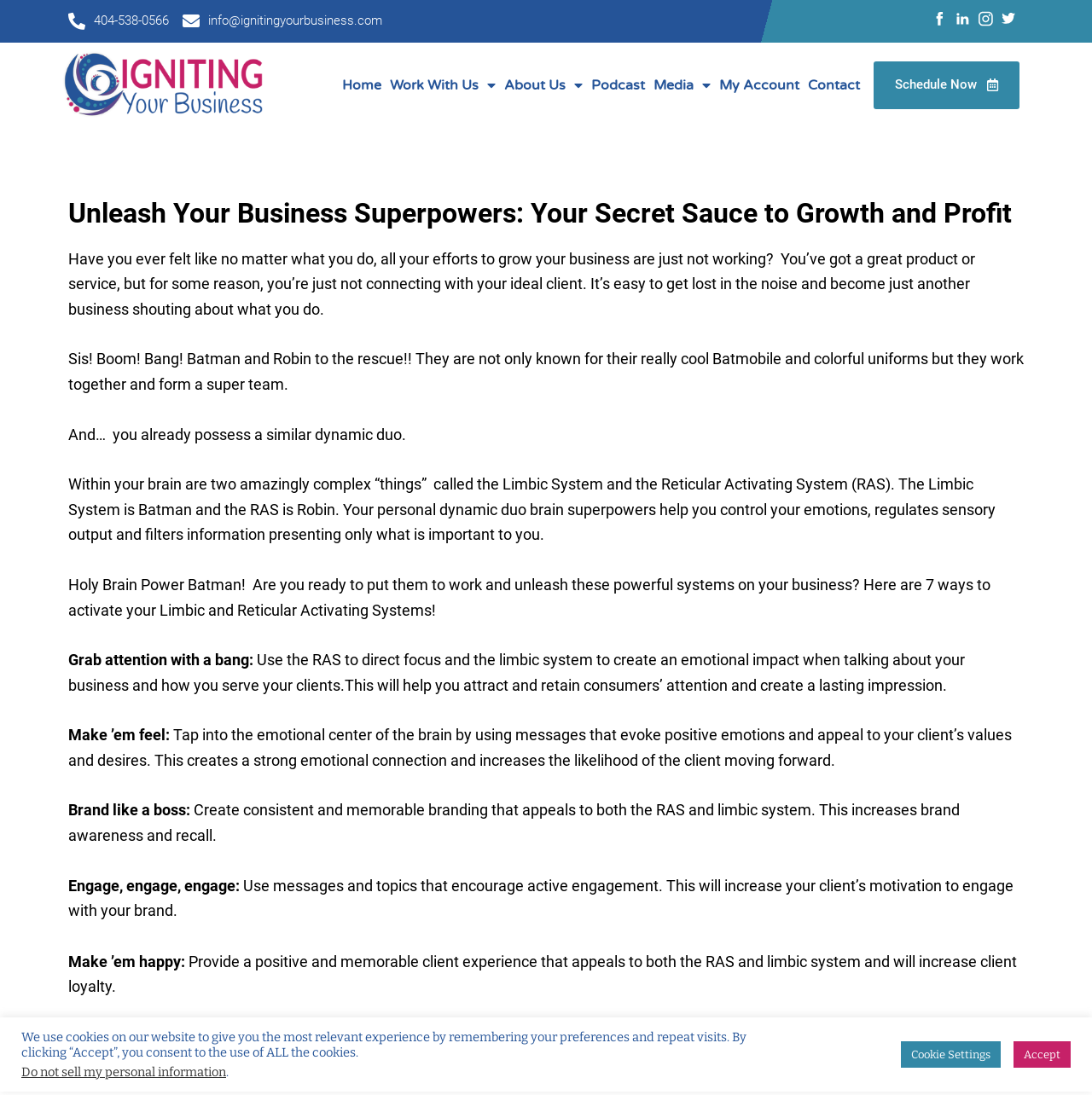What is the purpose of the Limbic System and Reticular Activating System?
Please provide a detailed answer to the question.

According to the webpage, the Limbic System and Reticular Activating System are two complex systems in the brain that work together to control emotions, regulate sensory output, and filter information, helping individuals to focus on what is important to them.